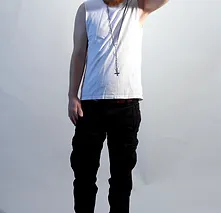Generate a complete and detailed caption for the image.

The image features a young man standing confidently, wearing a sleeveless white tank top and dark cargo pants. He has a distinct beard and is striking a casual pose, with one hand raised to his head. The backdrop is minimalistic, emphasizing his relaxed demeanor and fashion choice. This look conveys an aesthetic that blends urban style with a laid-back attitude, drawing attention to the simplicity yet boldness of his outfit. The overall vibe is contemporary and fashionable, making it suitable for lifestyle or fashion discussions.